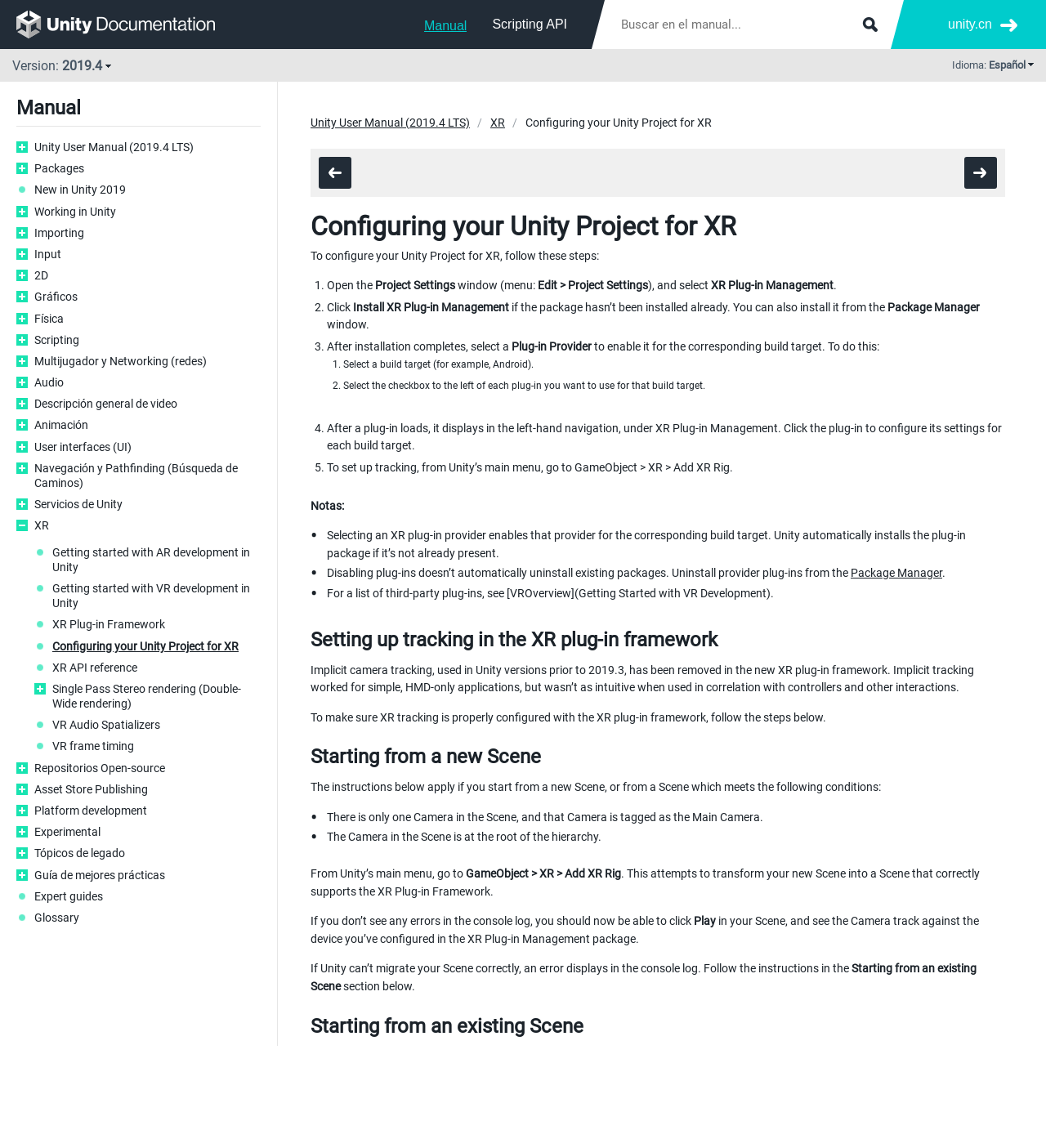How many steps are there to configure a Unity Project for XR?
Refer to the image and give a detailed answer to the query.

There are 5 steps to configure a Unity Project for XR, which are listed on the webpage as '1. Open the Project Settings window', '2. Click Install XR Plug-in', '3. After installation completes, select a Plug-in Provider', '4. After a plug-in loads, it displays in the left-hand navigation', and '5. Click the plug-in to configure its settings for each build target'.